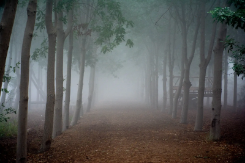What is the theme of the newsletter?
Refer to the image and provide a one-word or short phrase answer.

Organic and natural